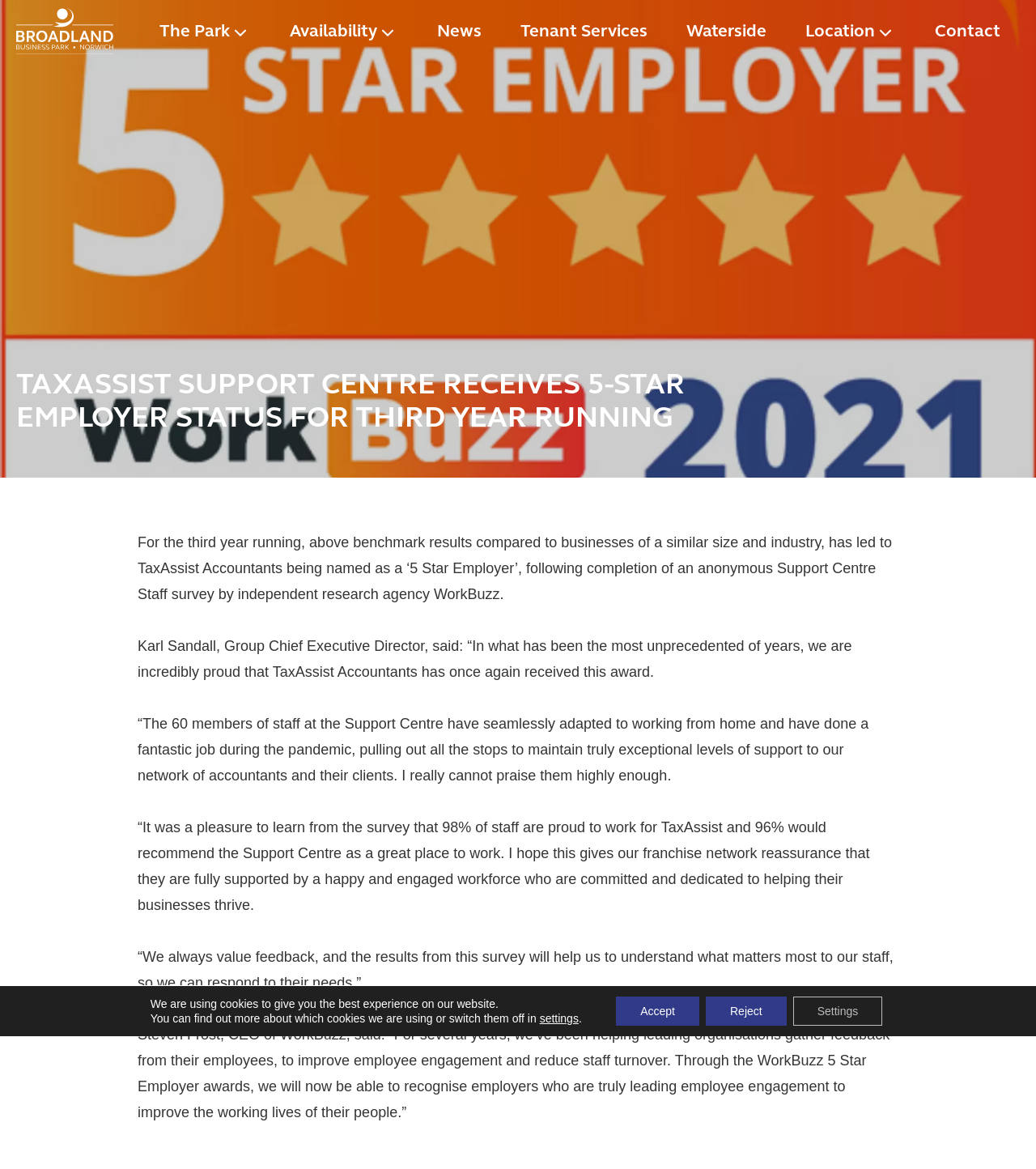Write an exhaustive caption that covers the webpage's main aspects.

The webpage is about TaxAssist Support Centre receiving 5-Star Employer status for the third year running. At the top left corner, there is a "Skip to content" link. Next to it, there is a logo image. 

Below the logo, there is a main navigation menu that spans across the top of the page, containing links to "The Park", "Availability", "News", "Tenant Services", "Waterside", "Location", and "Contact". Each link has a corresponding submenu button with an icon.

Below the navigation menu, there is a large heading that announces the 5-Star Employer status. 

Following the heading, there are four paragraphs of text that discuss the achievement, including quotes from Karl Sandall, Group Chief Executive Director, and Steven Frost, CEO of WorkBuzz. The text is arranged in a single column, taking up most of the page's content area.

At the very bottom of the page, there is a GDPR Cookie Banner that informs users about the use of cookies on the website. The banner contains two lines of text, three buttons ("Accept", "Reject", and "Settings"), and a settings button that allows users to customize their cookie preferences.